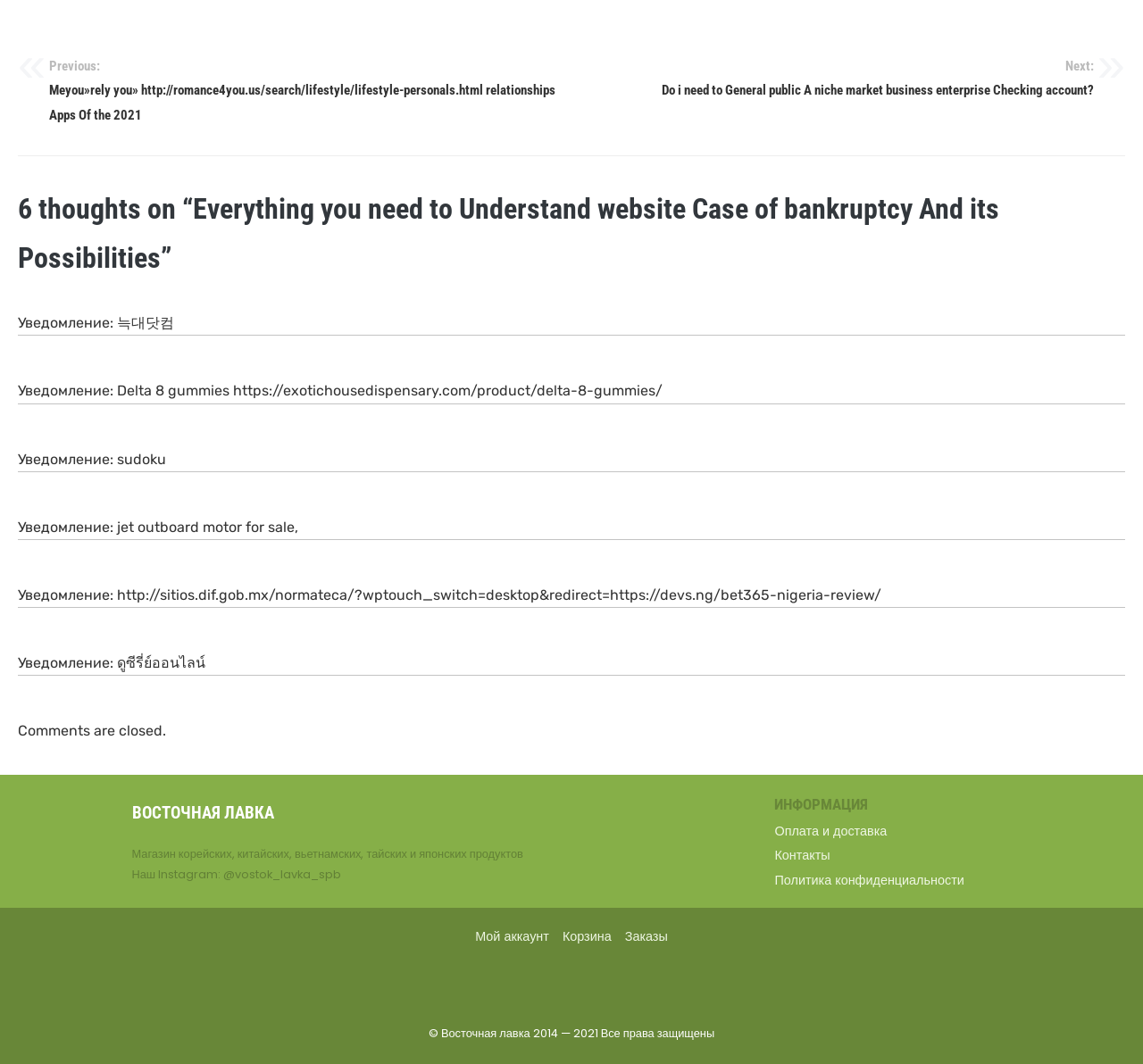Please identify the bounding box coordinates of the element I need to click to follow this instruction: "Check the 'Политика конфиденциальности'".

[0.678, 0.819, 0.844, 0.835]